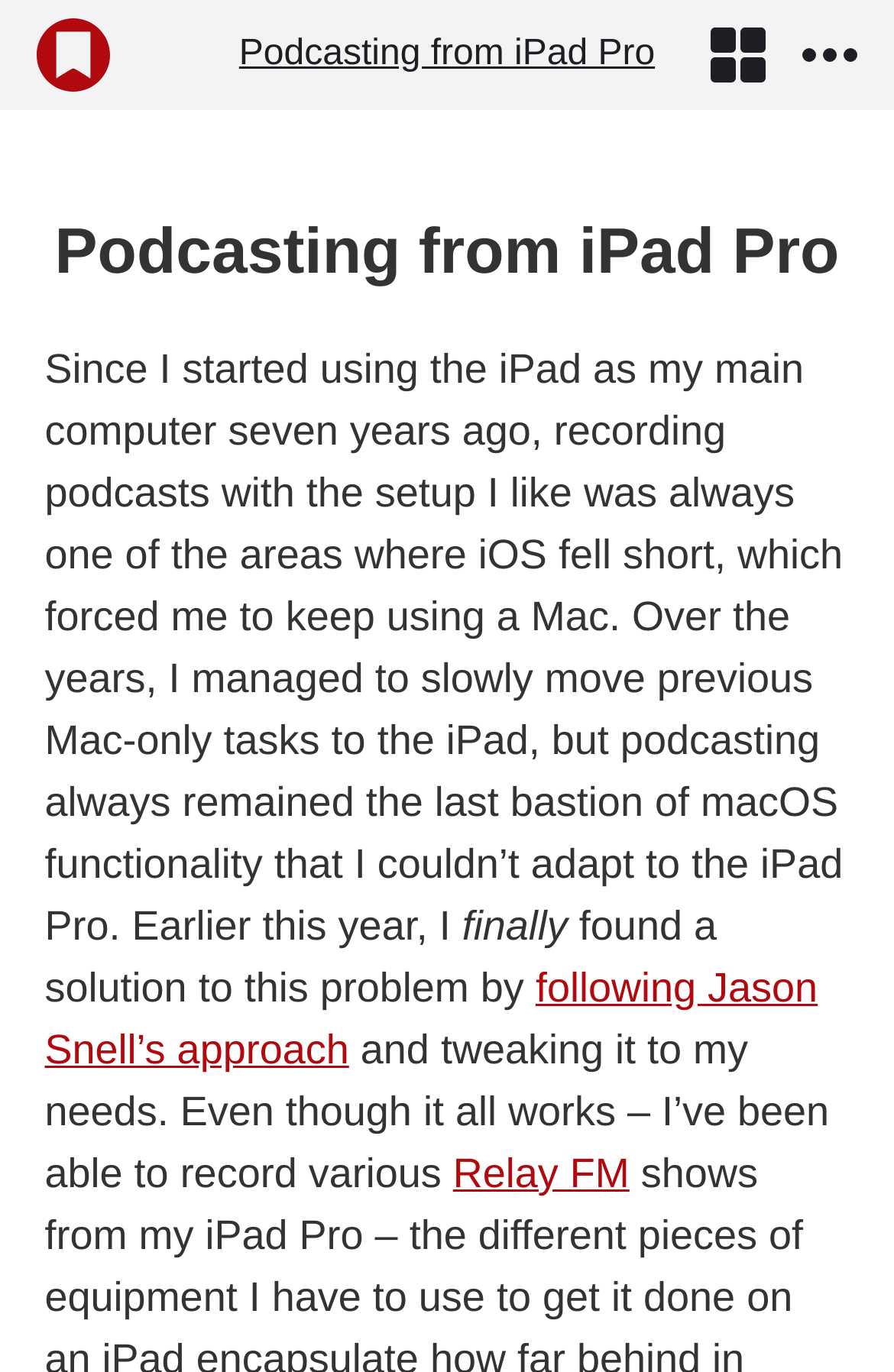With reference to the screenshot, provide a detailed response to the question below:
What is the author's previous Mac-only task?

The author mentions that they have been able to move previous Mac-only tasks to the iPad, but podcasting always remained the last bastion of macOS functionality that they couldn’t adapt to the iPad Pro, until they found a solution.